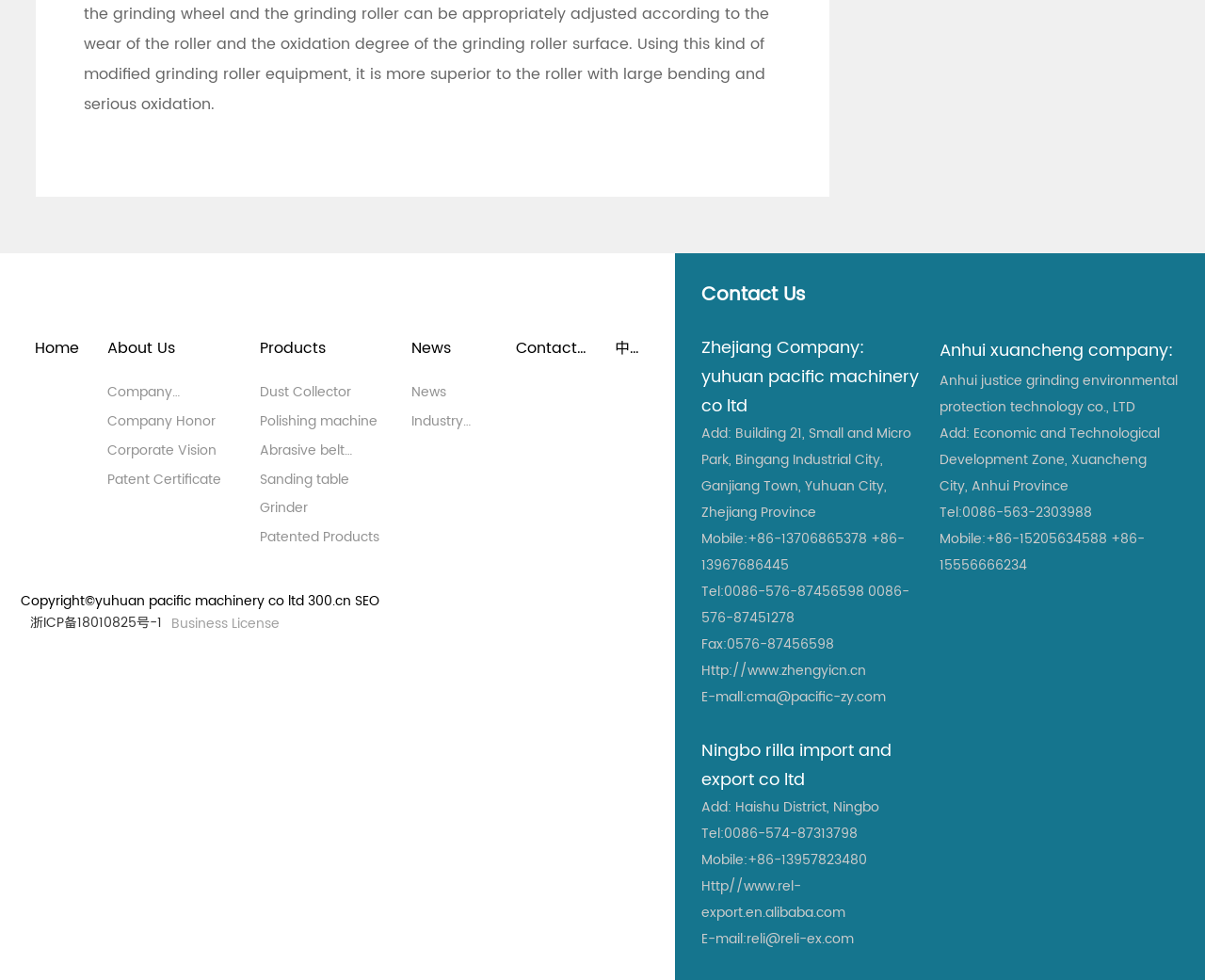Please determine the bounding box coordinates of the element to click in order to execute the following instruction: "Click the 'Home' link". The coordinates should be four float numbers between 0 and 1, specified as [left, top, right, bottom].

[0.029, 0.344, 0.065, 0.367]